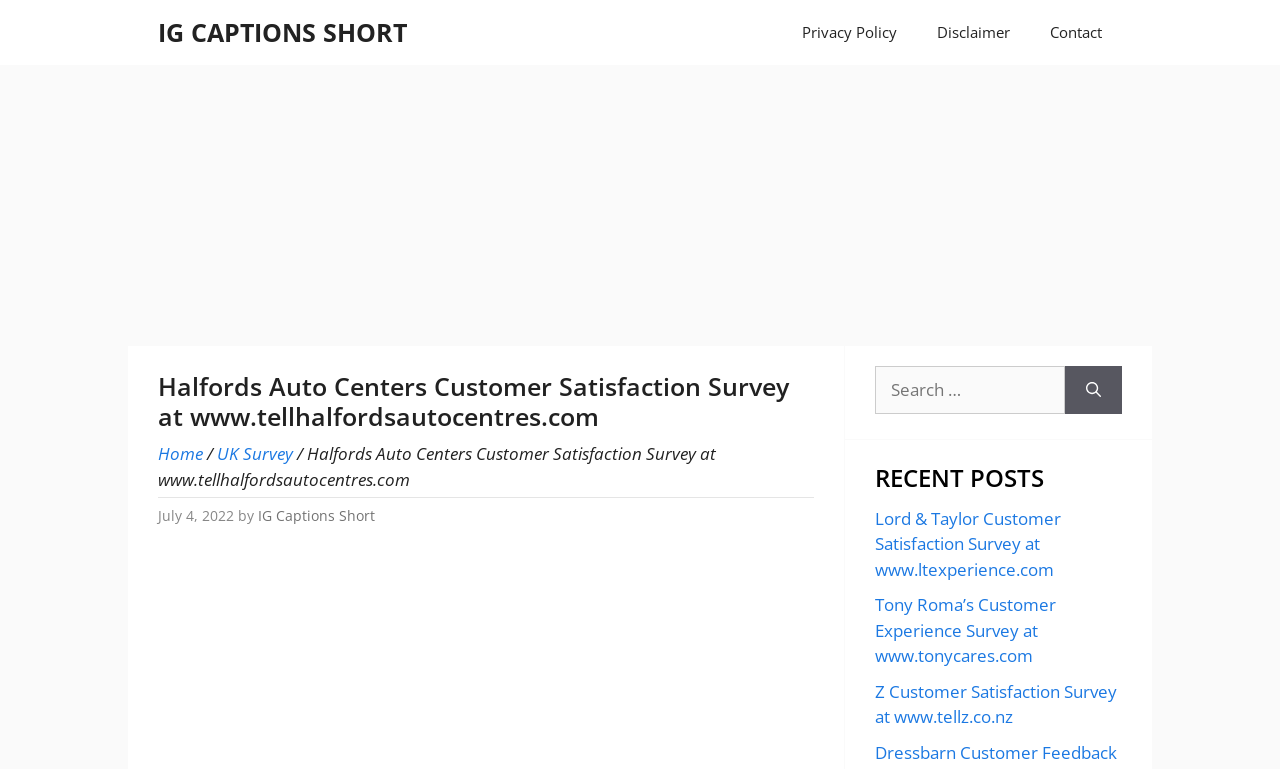Please identify the bounding box coordinates of the element I need to click to follow this instruction: "Click the 'Privacy Policy' link".

[0.611, 0.0, 0.716, 0.085]